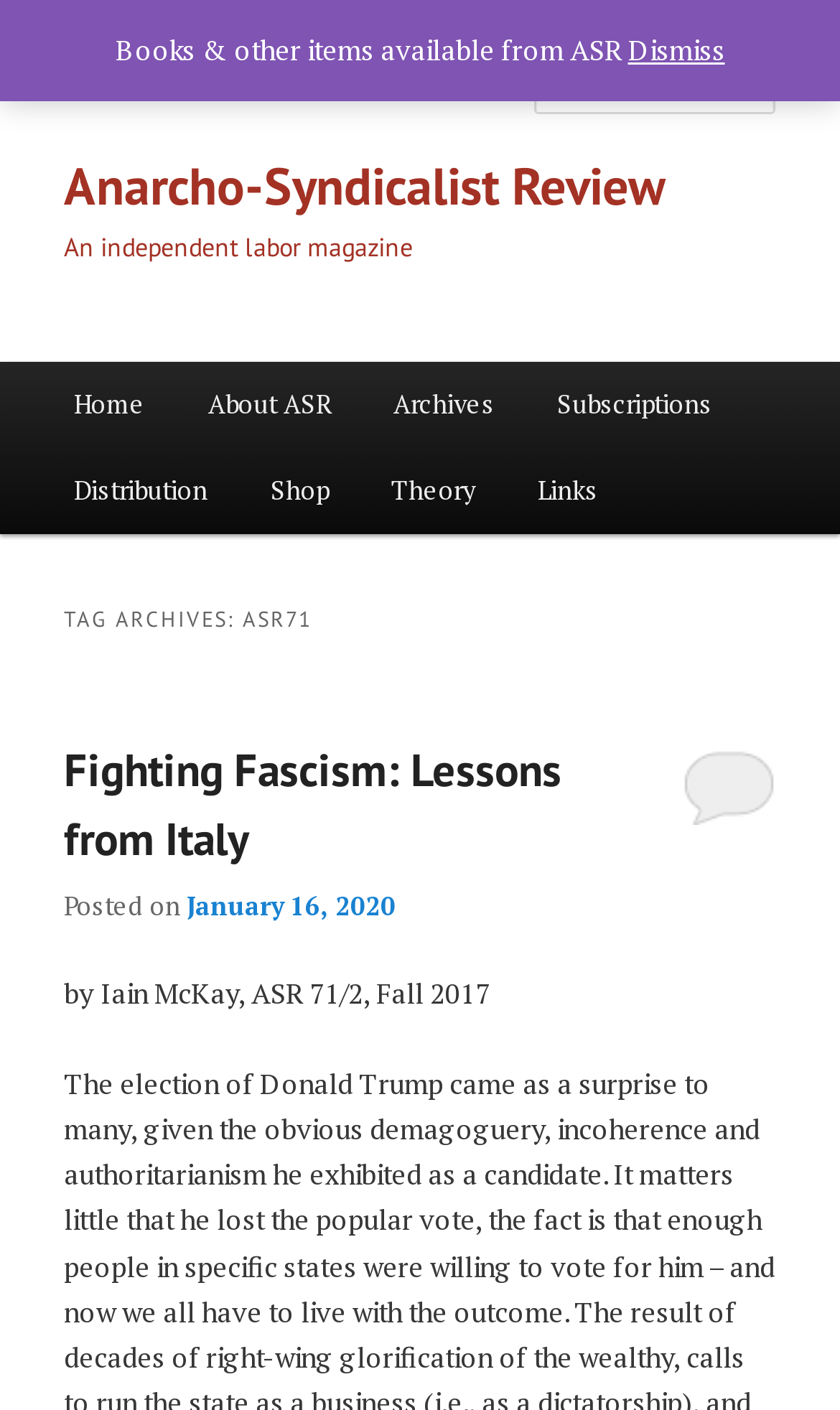Is there a search function?
Use the image to give a comprehensive and detailed response to the question.

There is a search function available on the webpage, indicated by the presence of a textbox element with the label 'Search'.